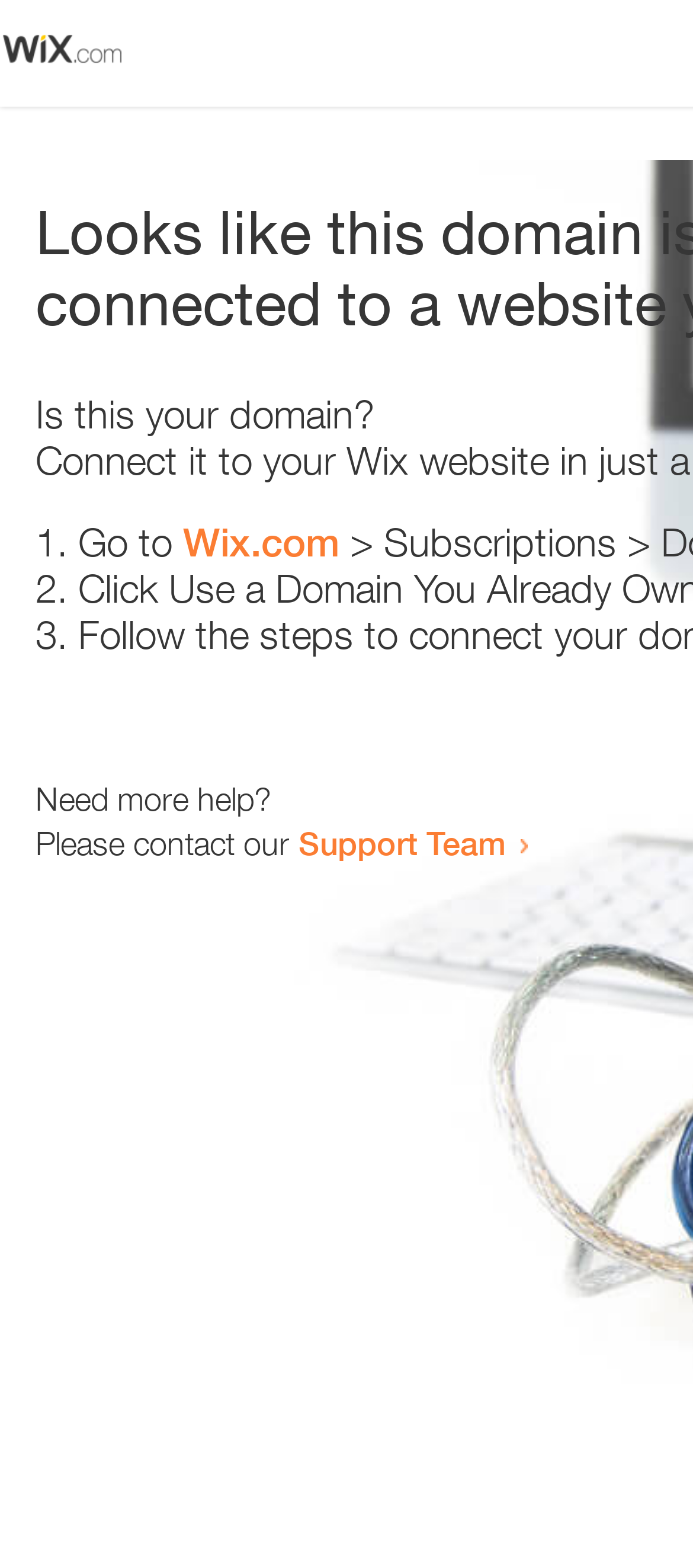How many text elements are present?
Using the picture, provide a one-word or short phrase answer.

5